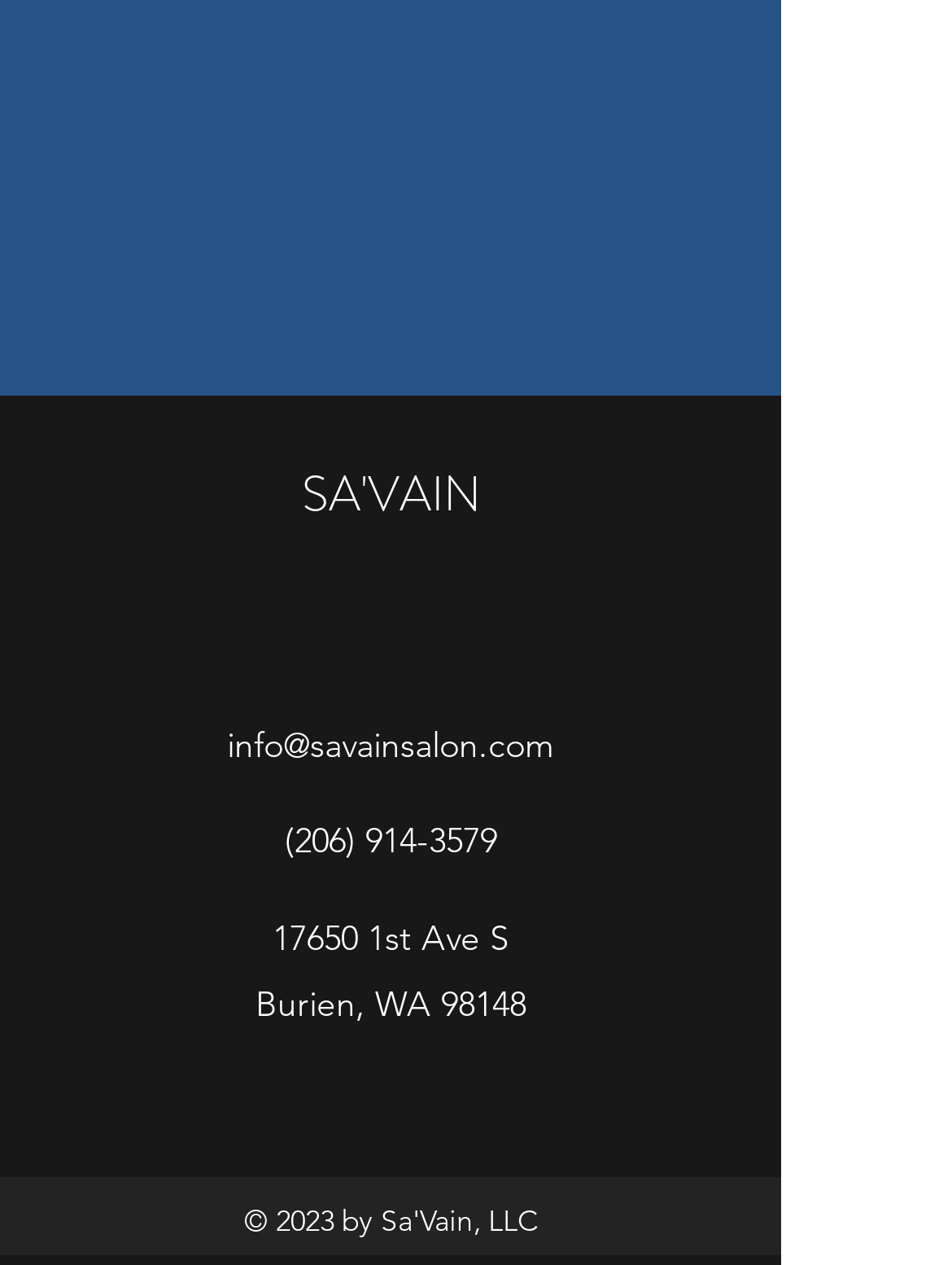Extract the bounding box coordinates for the UI element described by the text: "aria-label="Instagram"". The coordinates should be in the form of [left, top, right, bottom] with values between 0 and 1.

[0.346, 0.858, 0.397, 0.897]